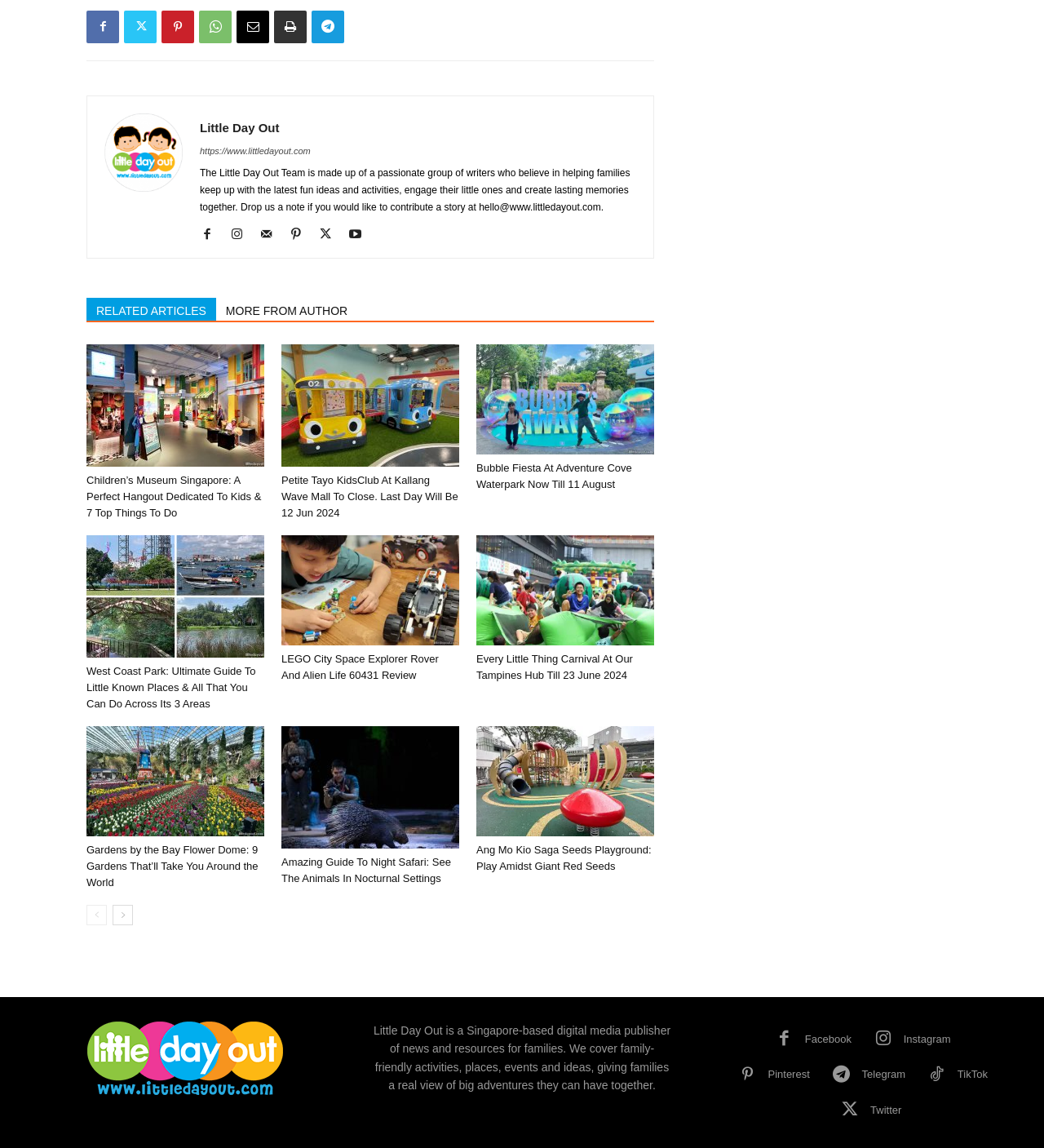Given the description of the UI element: "Telegram", predict the bounding box coordinates in the form of [left, top, right, bottom], with each value being a float between 0 and 1.

[0.825, 0.929, 0.867, 0.943]